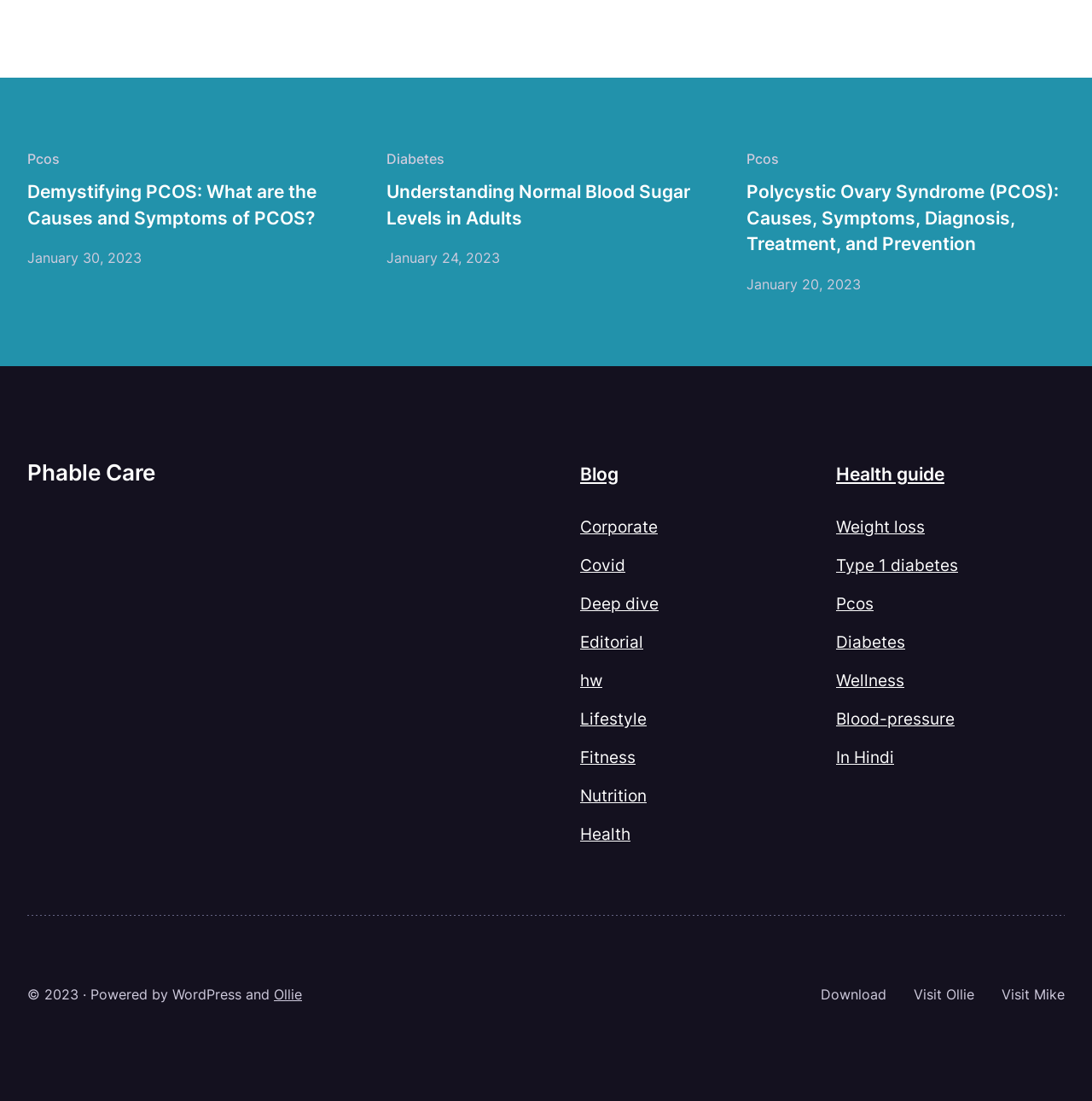Please find the bounding box for the UI element described by: "Type 1 diabetes".

[0.766, 0.504, 0.877, 0.523]